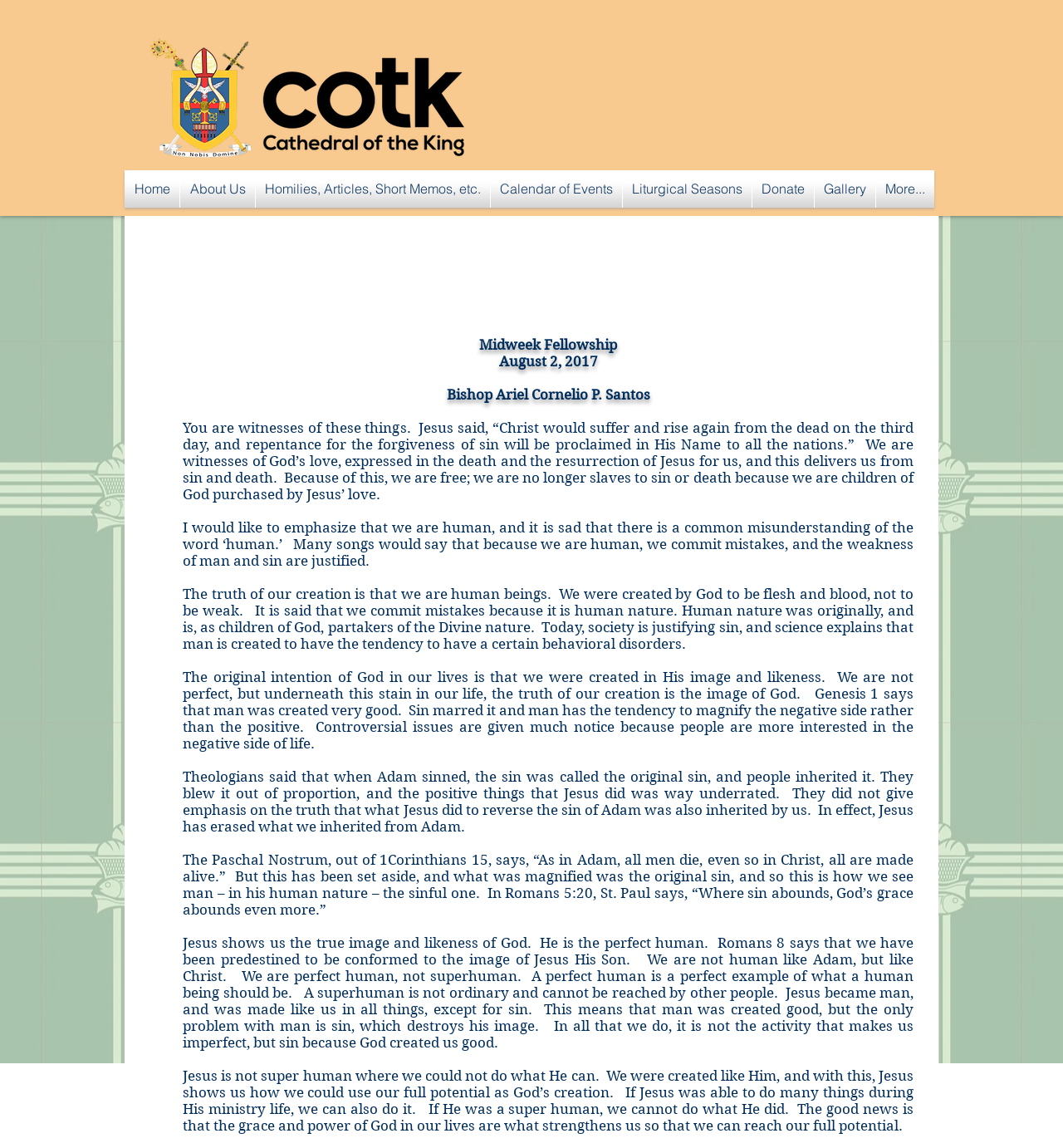From the webpage screenshot, identify the region described by Liturgical Seasons. Provide the bounding box coordinates as (top-left x, top-left y, bottom-right x, bottom-right y), with each value being a floating point number between 0 and 1.

[0.586, 0.148, 0.707, 0.181]